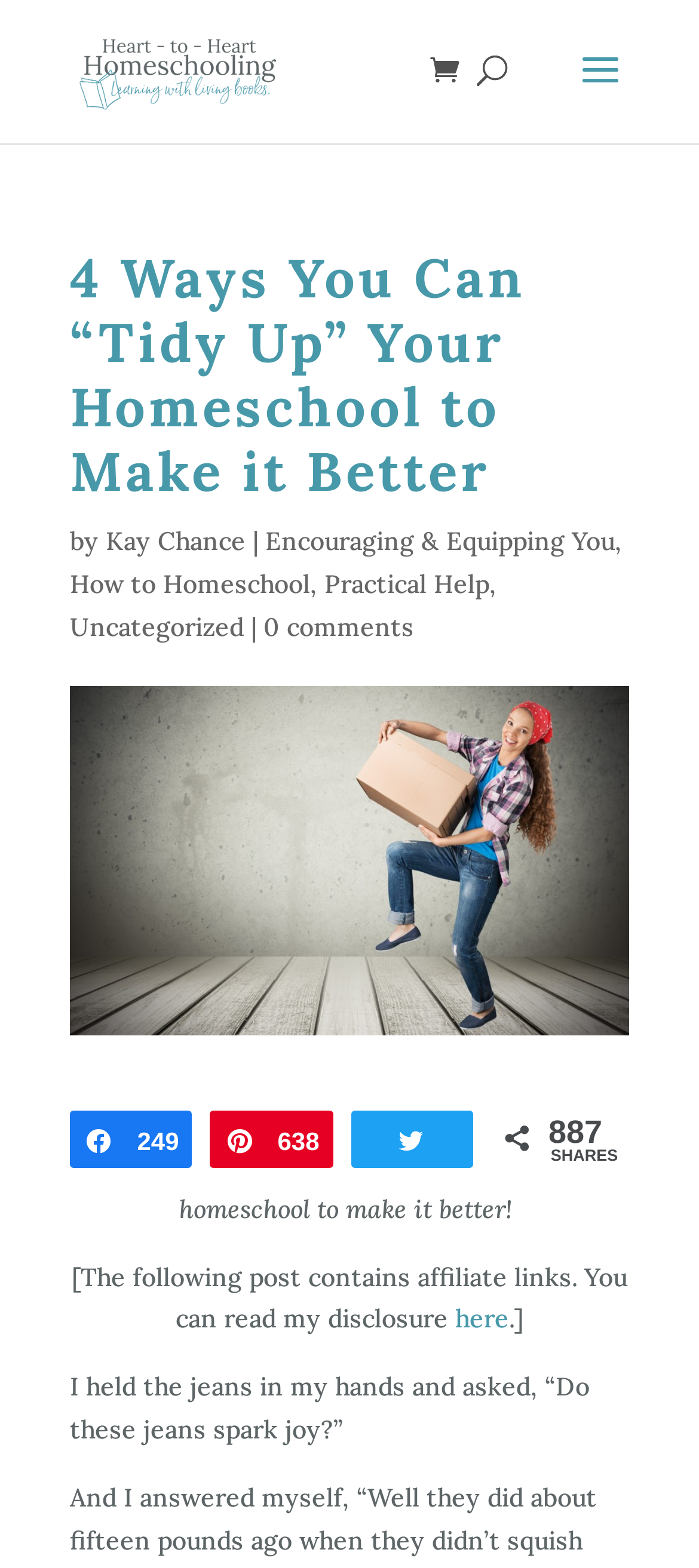Please identify the bounding box coordinates of the element's region that needs to be clicked to fulfill the following instruction: "Search for something". The bounding box coordinates should consist of four float numbers between 0 and 1, i.e., [left, top, right, bottom].

[0.5, 0.0, 0.9, 0.001]